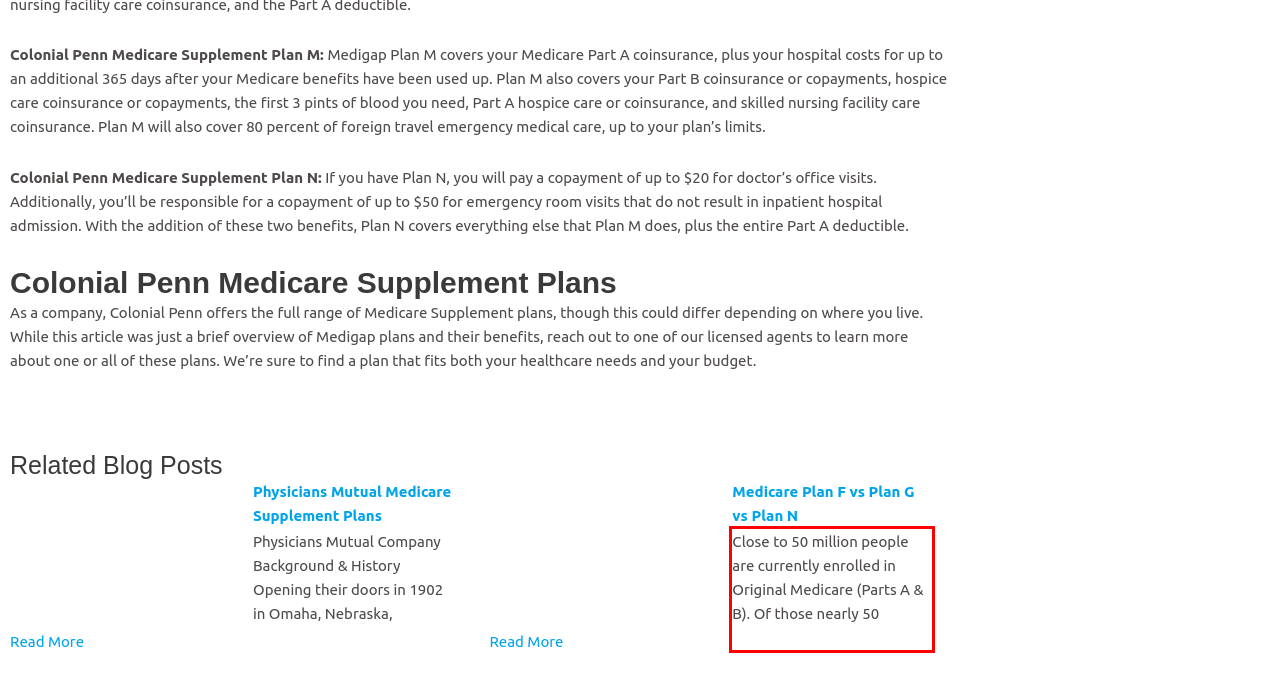Given a webpage screenshot, locate the red bounding box and extract the text content found inside it.

Close to 50 million people are currently enrolled in Original Medicare (Parts A & B). Of those nearly 50 million…